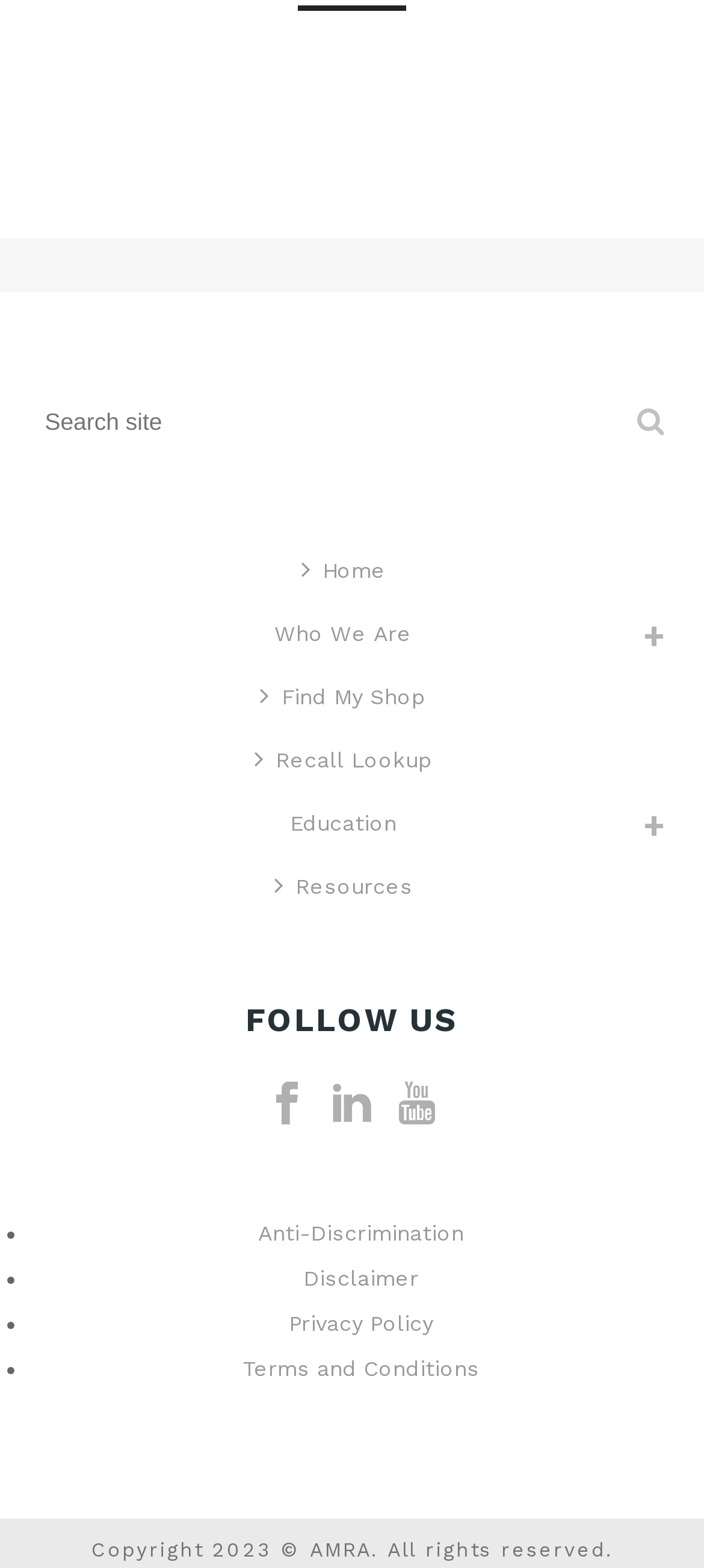Please locate the bounding box coordinates of the region I need to click to follow this instruction: "visit architecture".

None